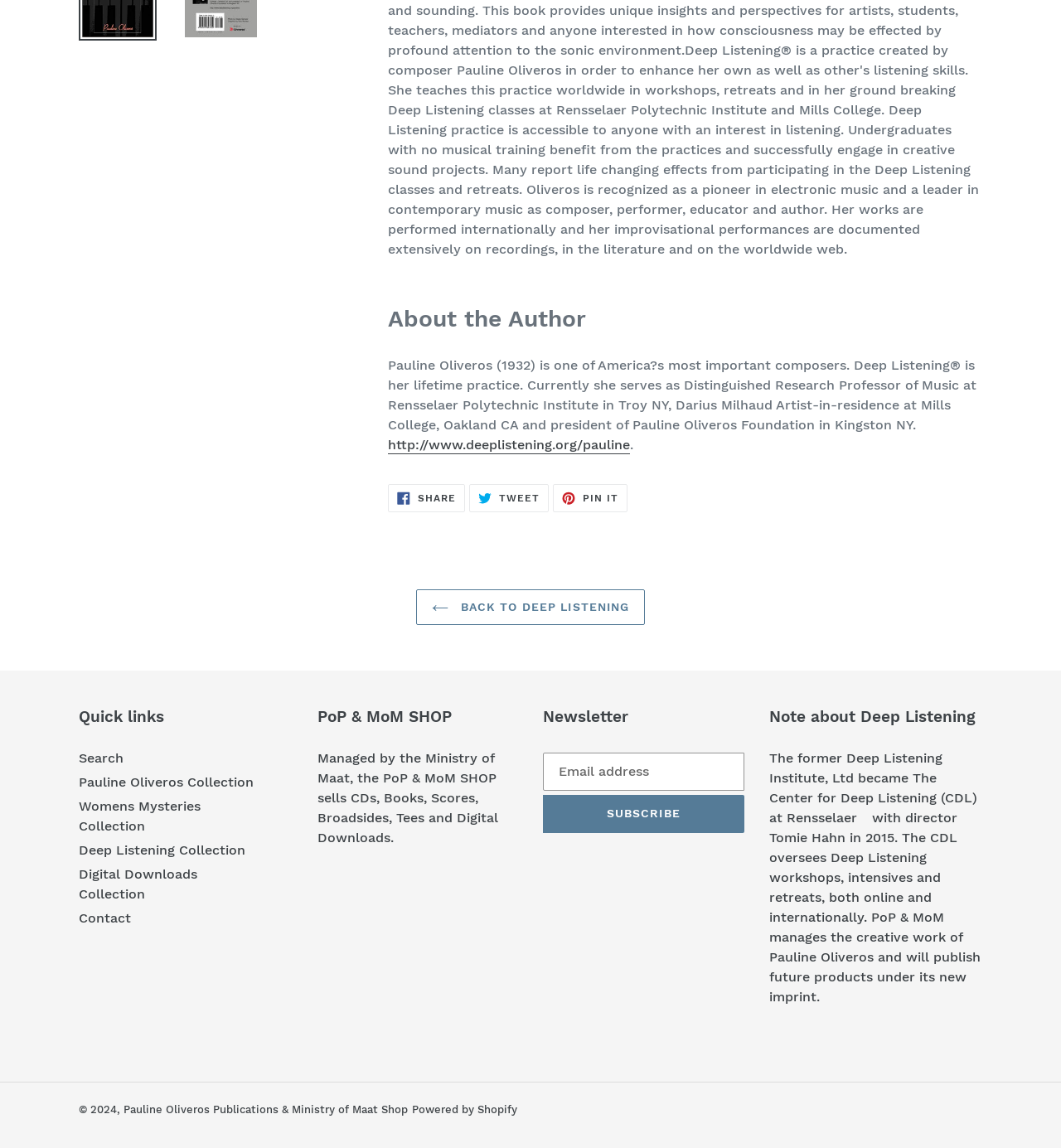Determine the bounding box coordinates in the format (top-left x, top-left y, bottom-right x, bottom-right y). Ensure all values are floating point numbers between 0 and 1. Identify the bounding box of the UI element described by: Digital Downloads Collection

[0.074, 0.754, 0.186, 0.785]